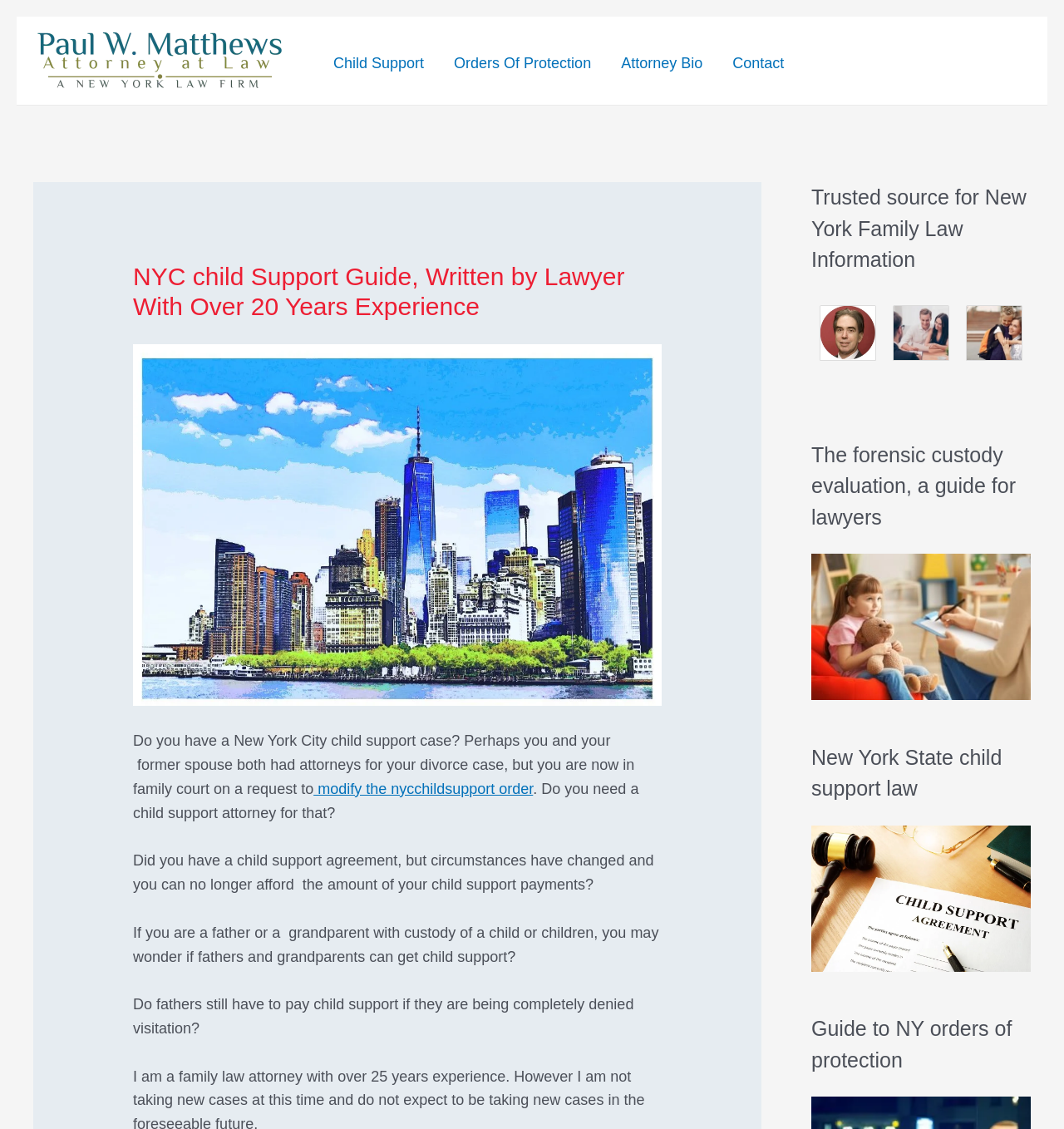What is the main heading displayed on the webpage? Please provide the text.

NYC child Support Guide, Written by Lawyer With Over 20 Years Experience